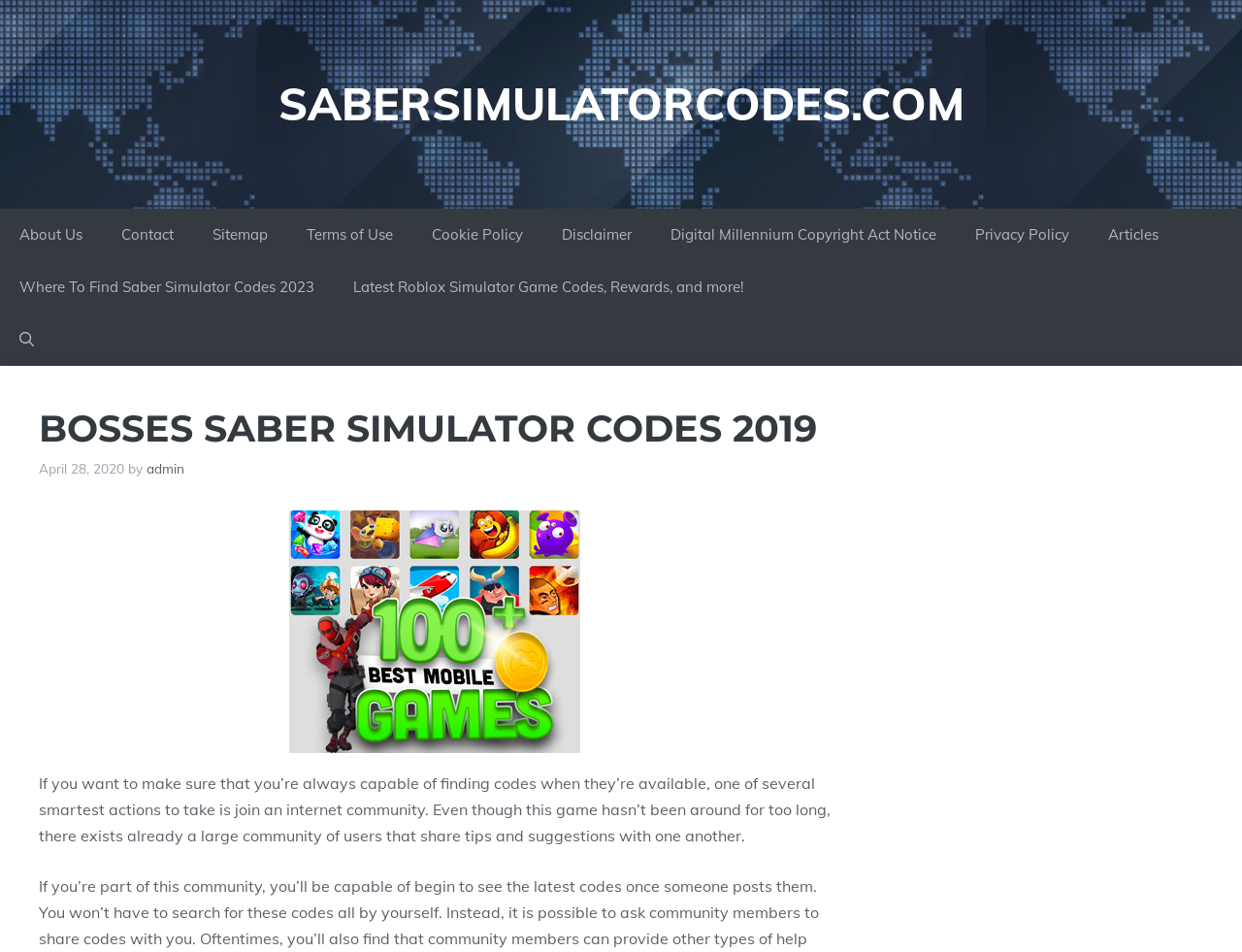Can you find the bounding box coordinates of the area I should click to execute the following instruction: "go to the contact page"?

[0.082, 0.219, 0.155, 0.274]